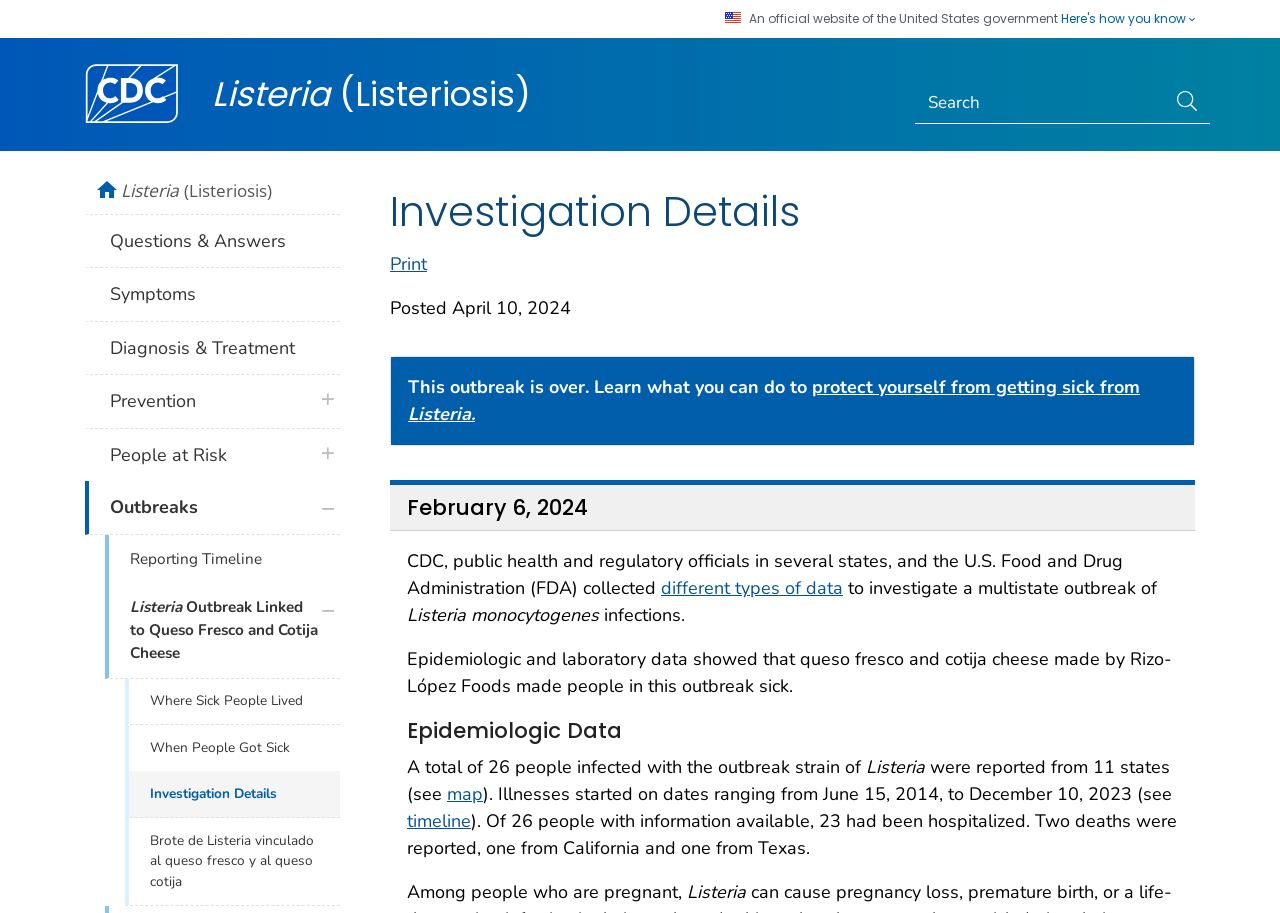Given the description of the UI element: "Here's how you know", predict the bounding box coordinates in the form of [left, top, right, bottom], with each value being a float between 0 and 1.

[0.829, 0.013, 0.934, 0.028]